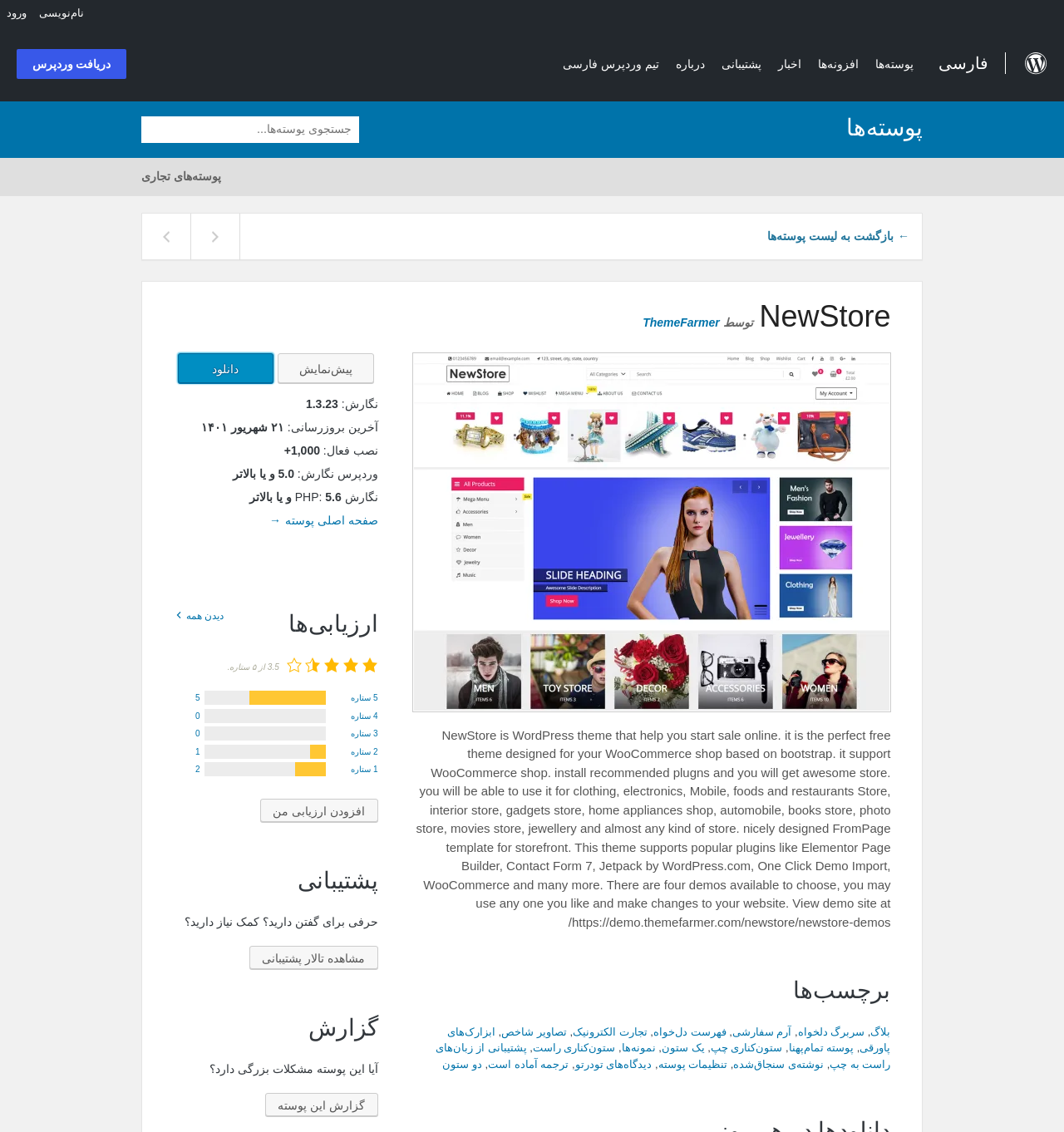Please determine the bounding box coordinates of the section I need to click to accomplish this instruction: "view theme details".

[0.714, 0.263, 0.837, 0.297]